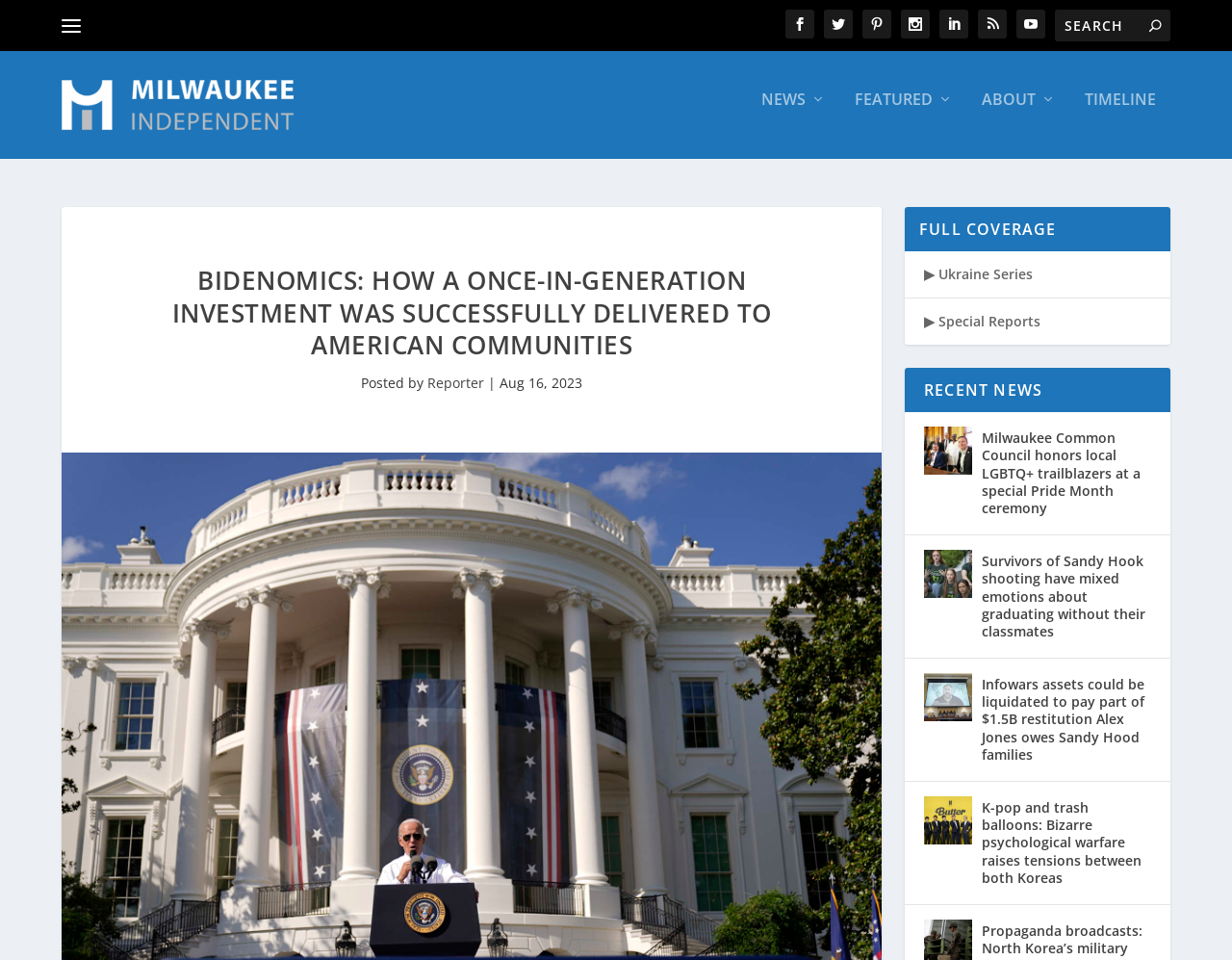How many recent news articles are listed on the webpage?
Please answer the question with a detailed response using the information from the screenshot.

I counted the number of link elements with article titles under the 'RECENT NEWS' heading, which are likely to be recent news articles.